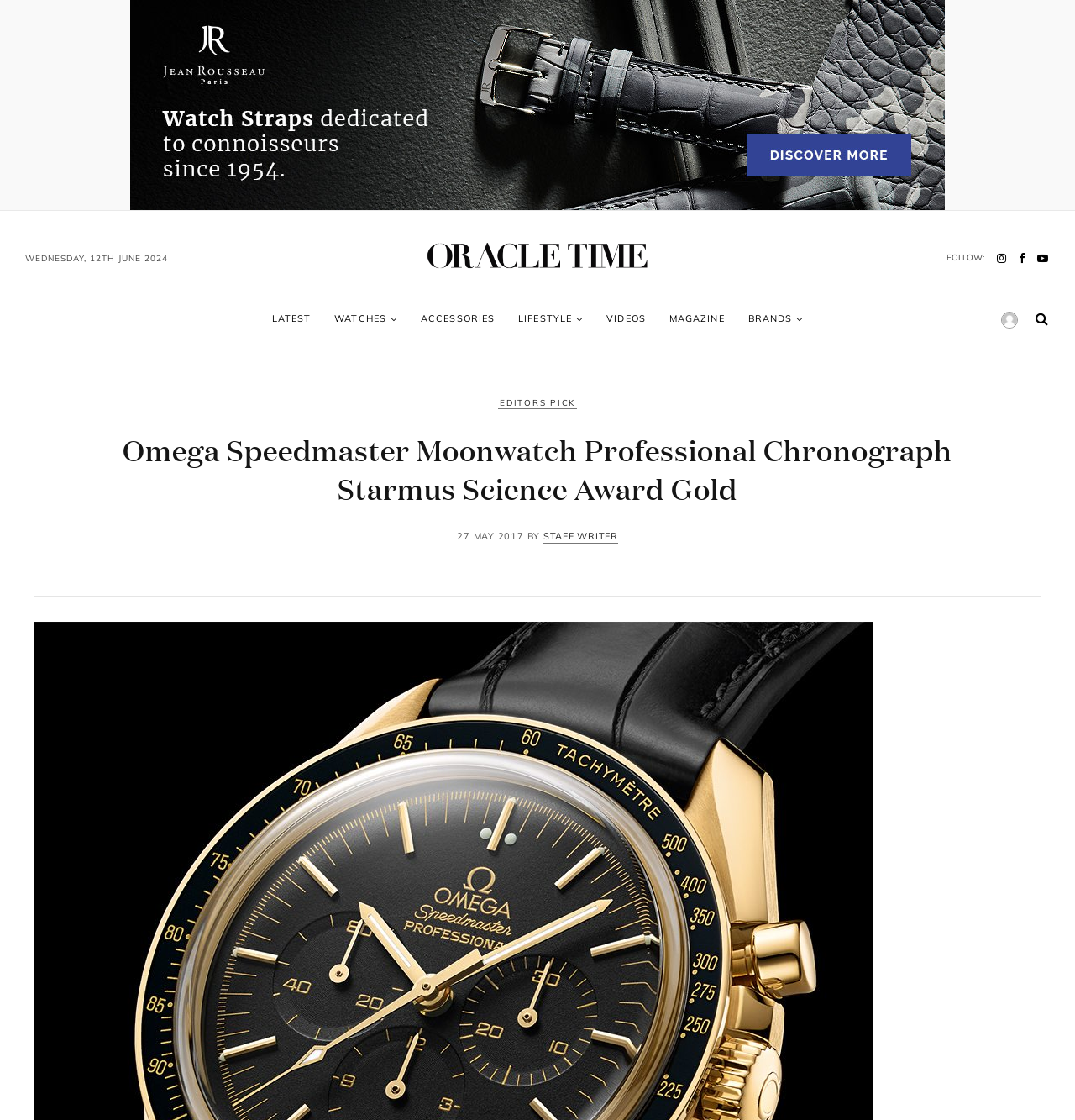Kindly determine the bounding box coordinates for the area that needs to be clicked to execute this instruction: "Login to the account".

[0.931, 0.278, 0.947, 0.293]